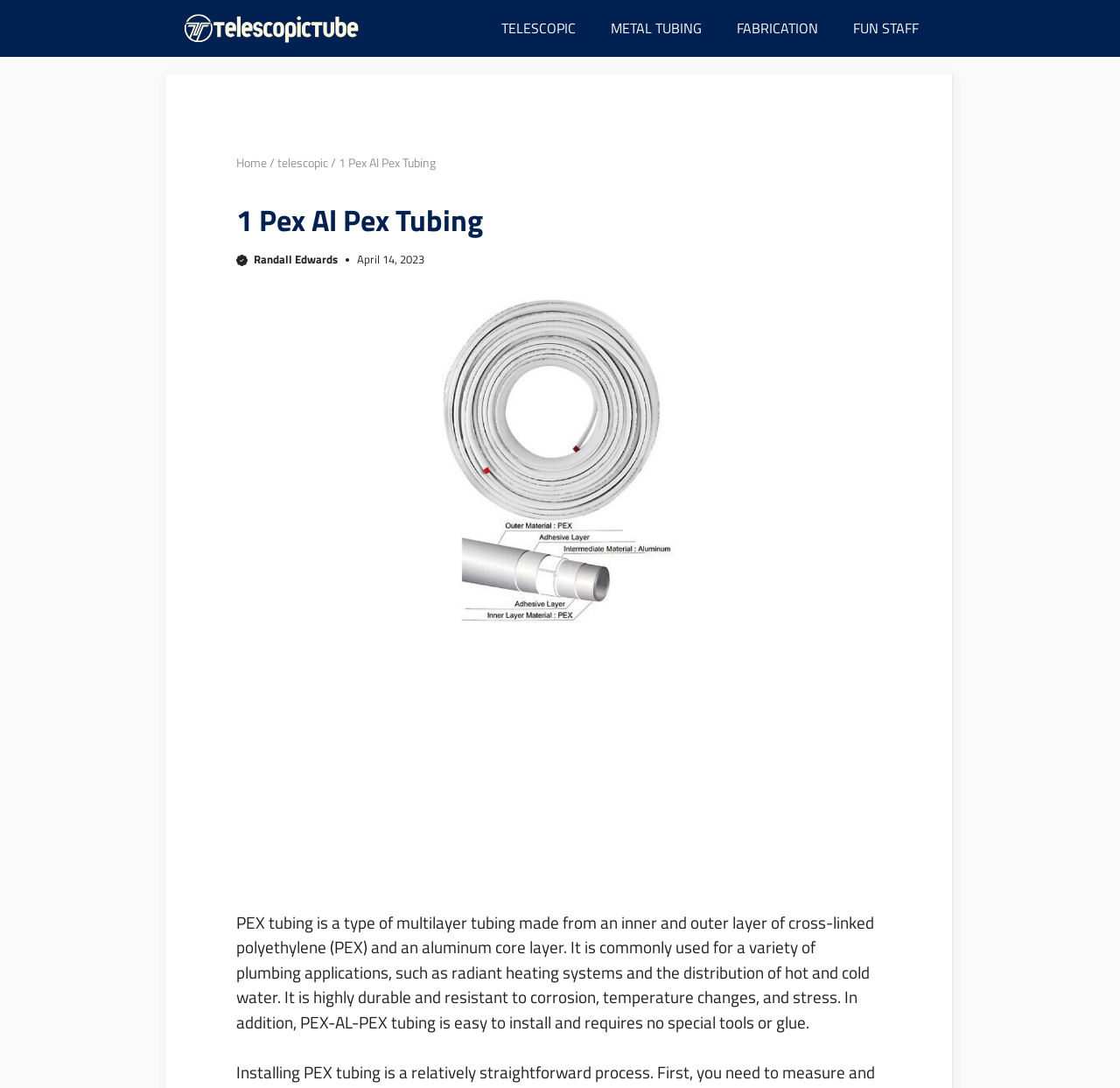Respond with a single word or phrase for the following question: 
What is the purpose of PEX tubing?

plumbing applications